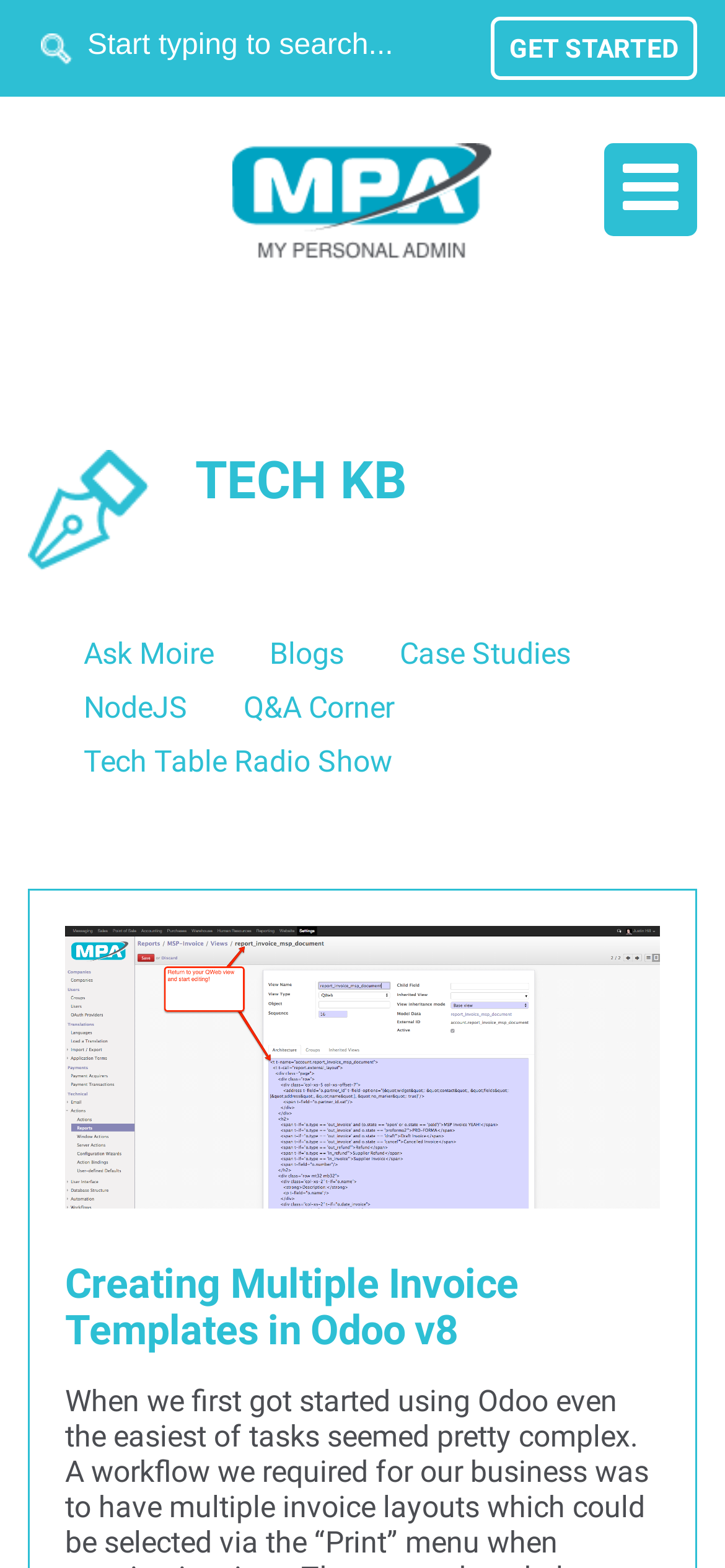What is the text on the search button?
Refer to the image and provide a detailed answer to the question.

The search button is located at the top left of the webpage, and it does not have any text on it.